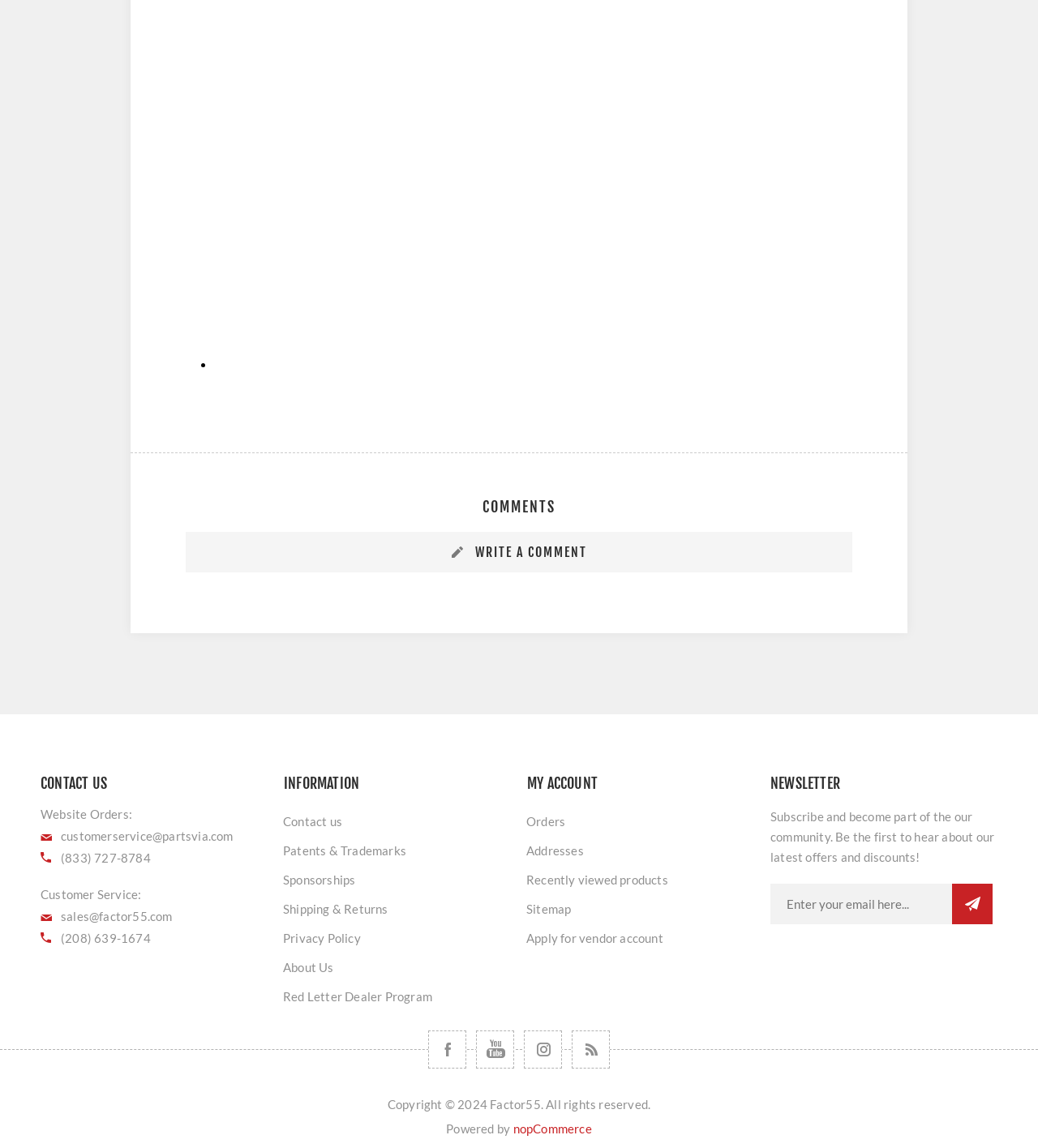Bounding box coordinates are specified in the format (top-left x, top-left y, bottom-right x, bottom-right y). All values are floating point numbers bounded between 0 and 1. Please provide the bounding box coordinate of the region this sentence describes: Apply for vendor account

[0.5, 0.804, 0.734, 0.83]